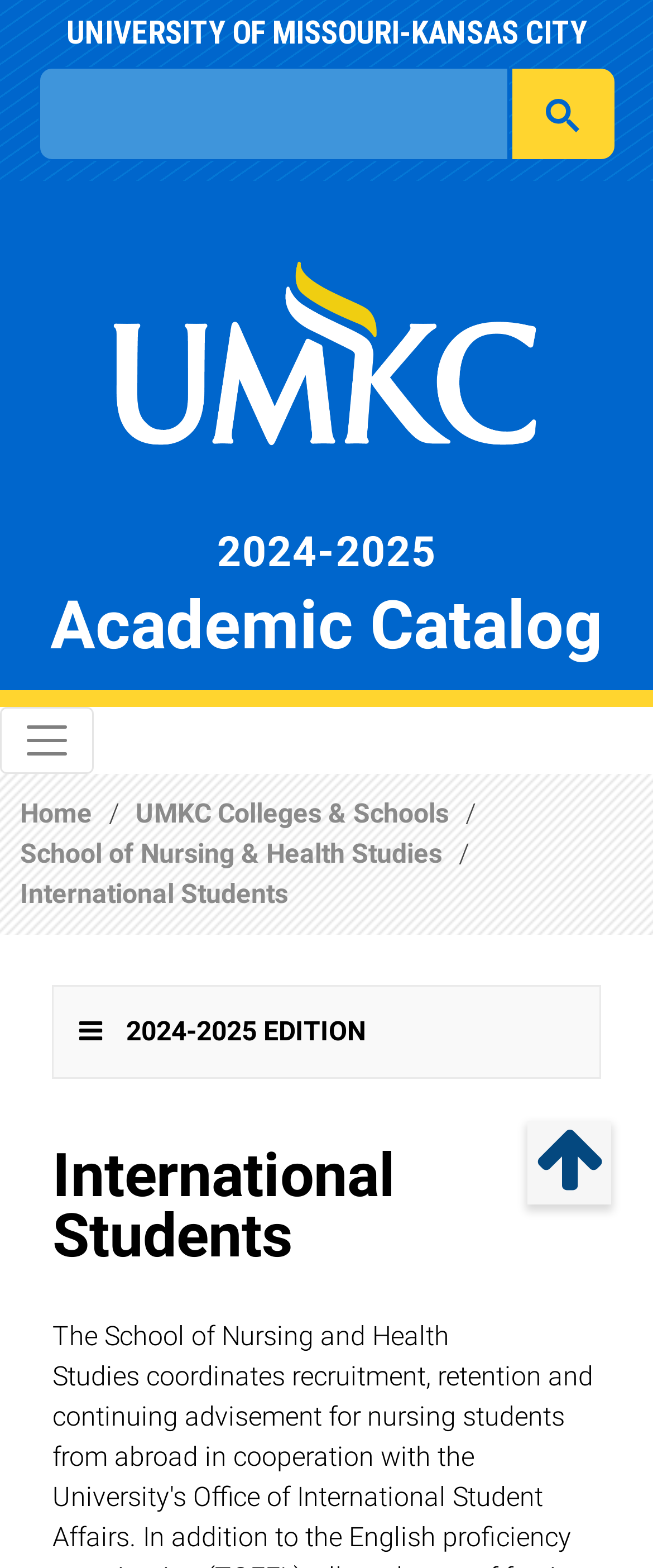Please identify the bounding box coordinates of the clickable area that will fulfill the following instruction: "Go to 2024-2025 Academic Catalog". The coordinates should be in the format of four float numbers between 0 and 1, i.e., [left, top, right, bottom].

[0.041, 0.329, 0.959, 0.424]